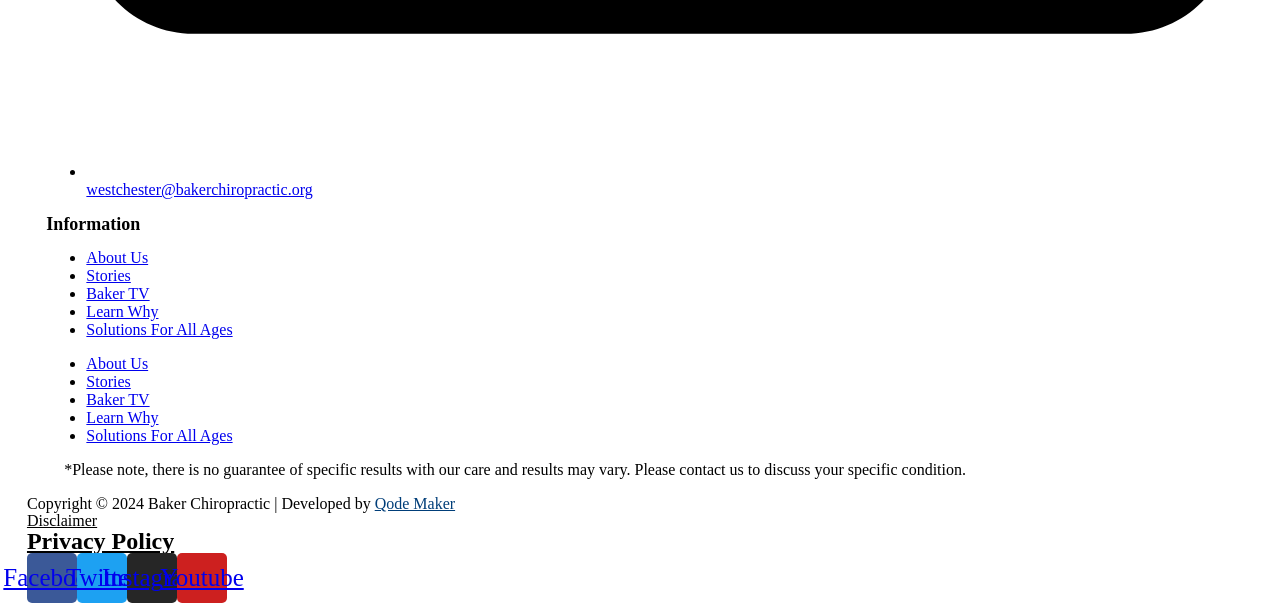Determine the bounding box coordinates for the clickable element required to fulfill the instruction: "Watch Baker TV". Provide the coordinates as four float numbers between 0 and 1, i.e., [left, top, right, bottom].

[0.067, 0.466, 0.117, 0.494]